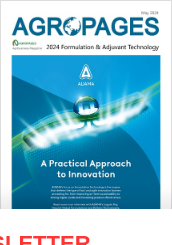What is the title of the 2024 issue?
Refer to the screenshot and answer in one word or phrase.

A Practical Approach to Innovation